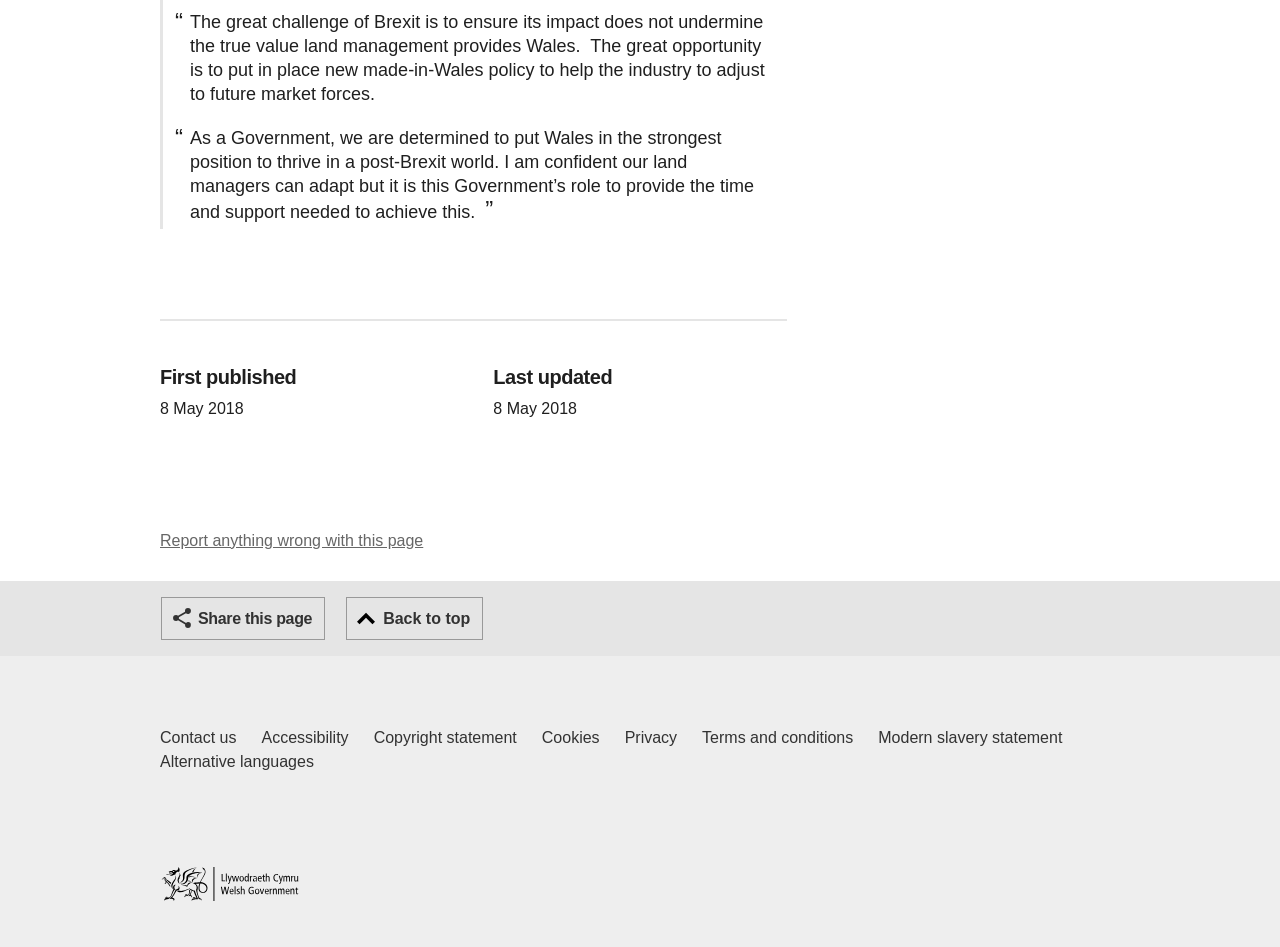Please identify the bounding box coordinates of the element I need to click to follow this instruction: "Contact us".

[0.125, 0.767, 0.185, 0.792]